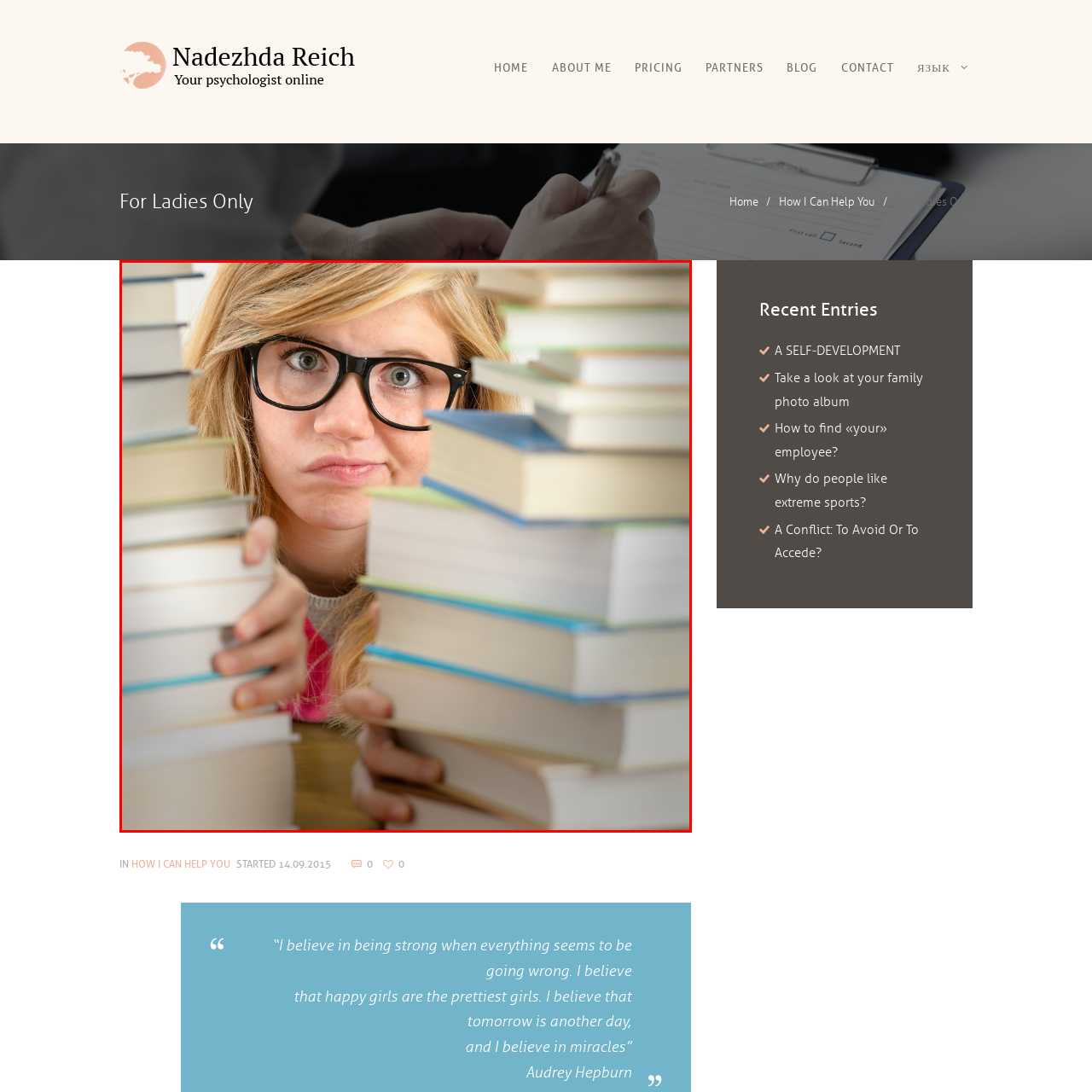Generate a detailed caption for the picture within the red-bordered area.

The image features a young woman caught in a moment of contemplation, surrounded by a towering stack of books. She wears stylish black glasses that accentuate her focused expression. The books, with their colorful spines, create a visually dynamic frame around her, suggesting a deep engagement with her studies or an attempt to process a significant amount of information. Her slightly furrowed brow and pursed lips reflect a mix of determination and uncertainty, capturing the challenges that often accompany learning. This scene embodies the theme of "For Ladies Only," possibly hinting at educational or personal development aimed specifically at women. The context suggests a relatable experience for students and learners, emphasizing the tension between curiosity and the overwhelming nature of knowledge.